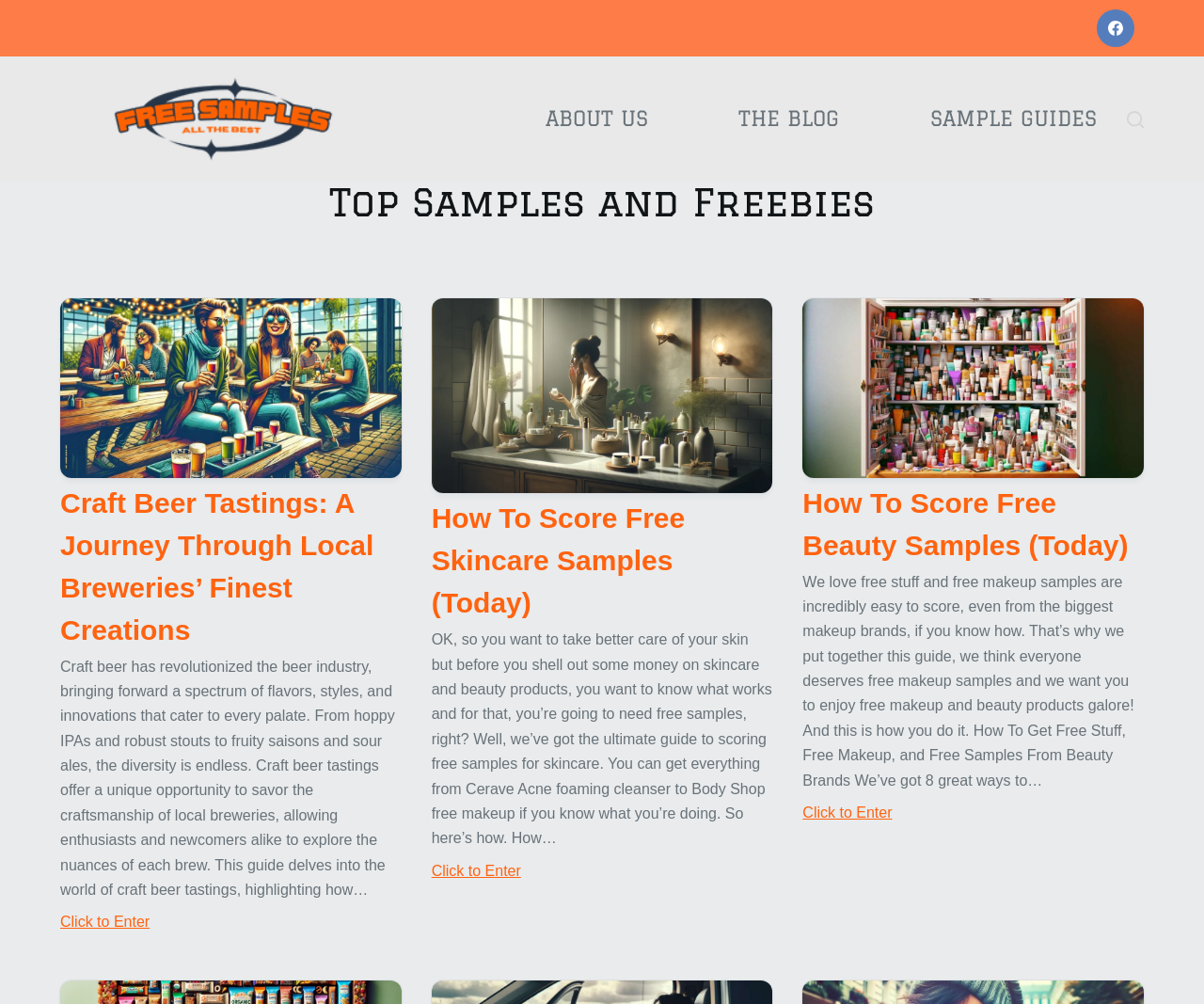Can you find the bounding box coordinates for the element that needs to be clicked to execute this instruction: "Click on the 'ABOUT US' menu item"? The coordinates should be given as four float numbers between 0 and 1, i.e., [left, top, right, bottom].

[0.443, 0.056, 0.548, 0.181]